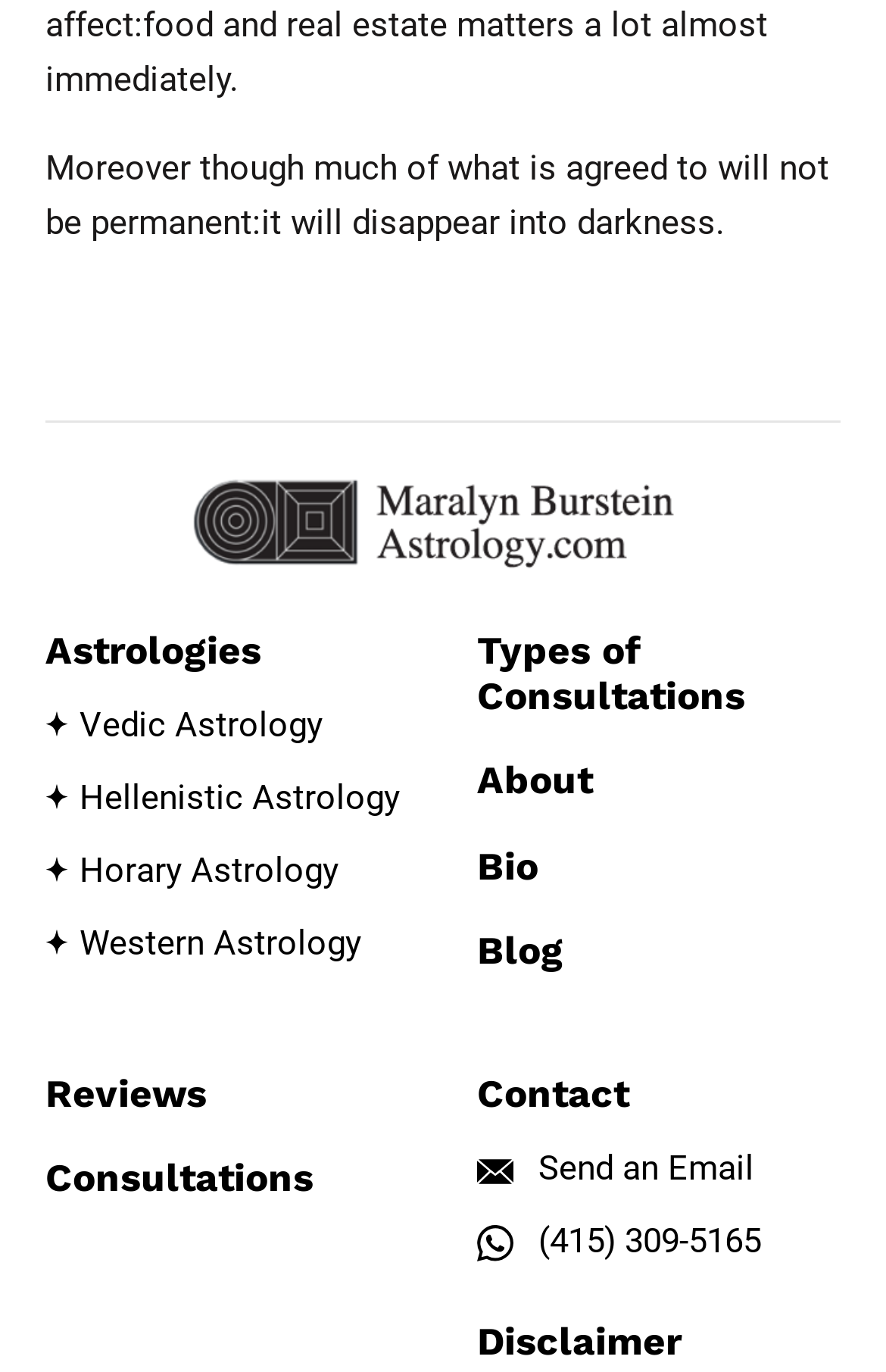Identify the bounding box coordinates of the clickable section necessary to follow the following instruction: "Read About". The coordinates should be presented as four float numbers from 0 to 1, i.e., [left, top, right, bottom].

[0.538, 0.552, 0.669, 0.586]